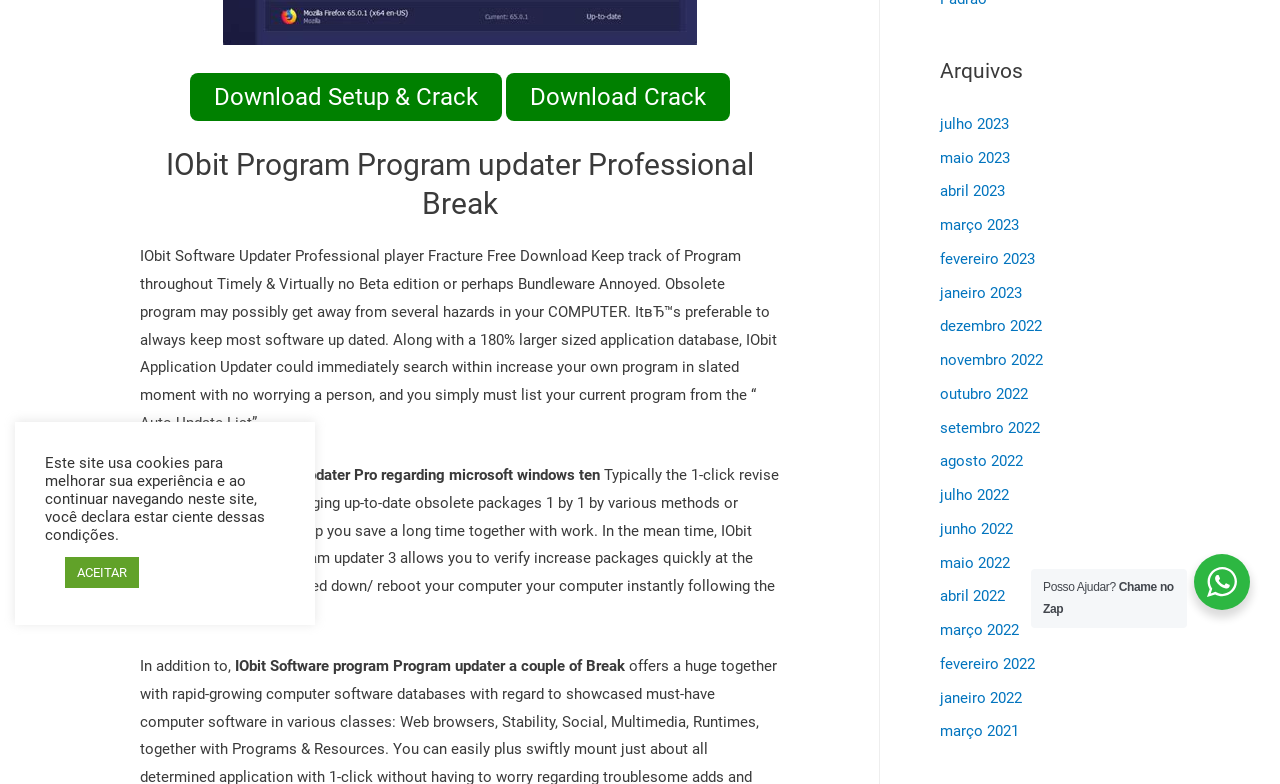Given the element description, predict the bounding box coordinates in the format (top-left x, top-left y, bottom-right x, bottom-right y), using floating point numbers between 0 and 1: janeiro 2022

[0.734, 0.878, 0.798, 0.901]